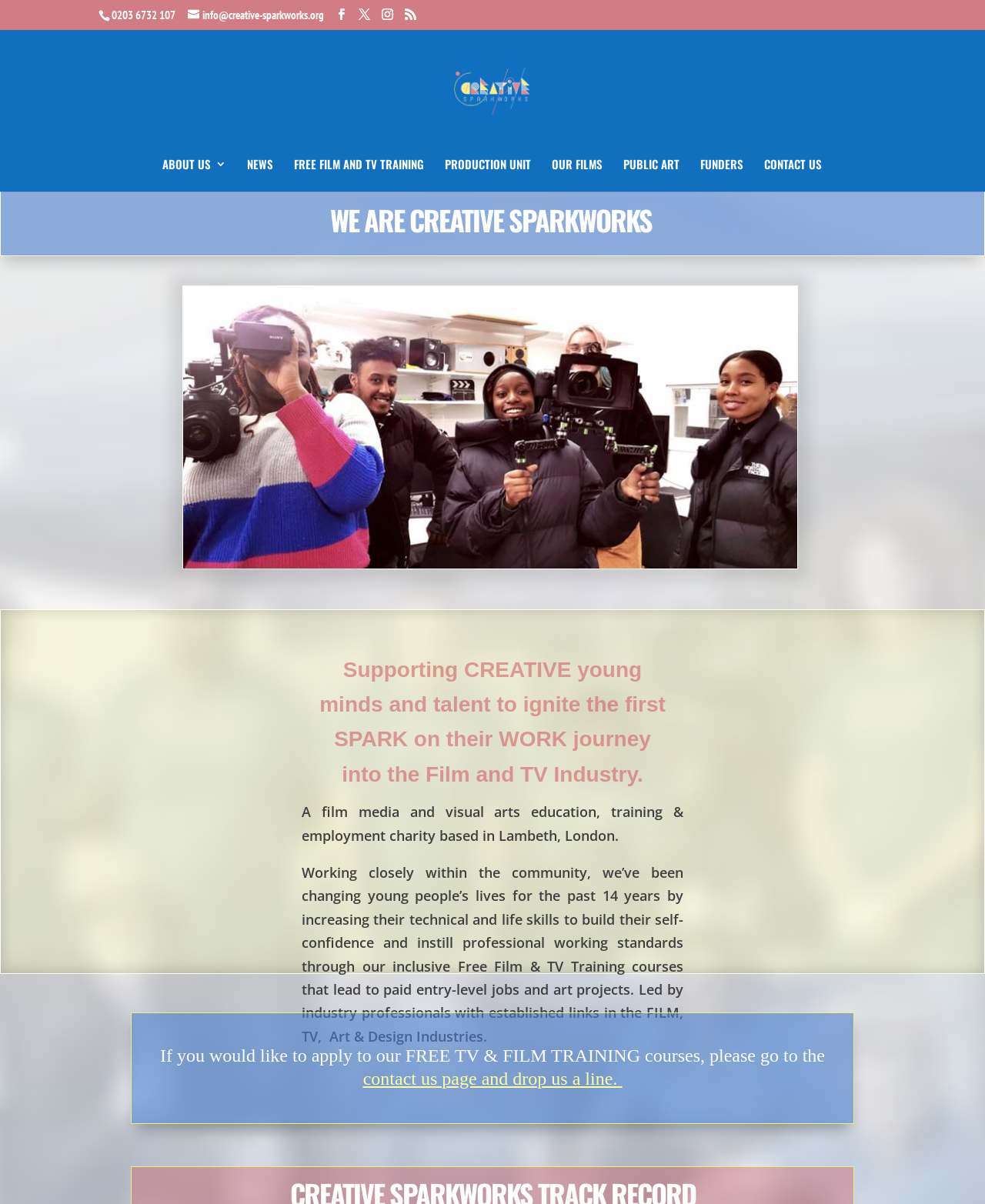Using the provided element description: "PUBLIC ART", determine the bounding box coordinates of the corresponding UI element in the screenshot.

[0.632, 0.131, 0.689, 0.159]